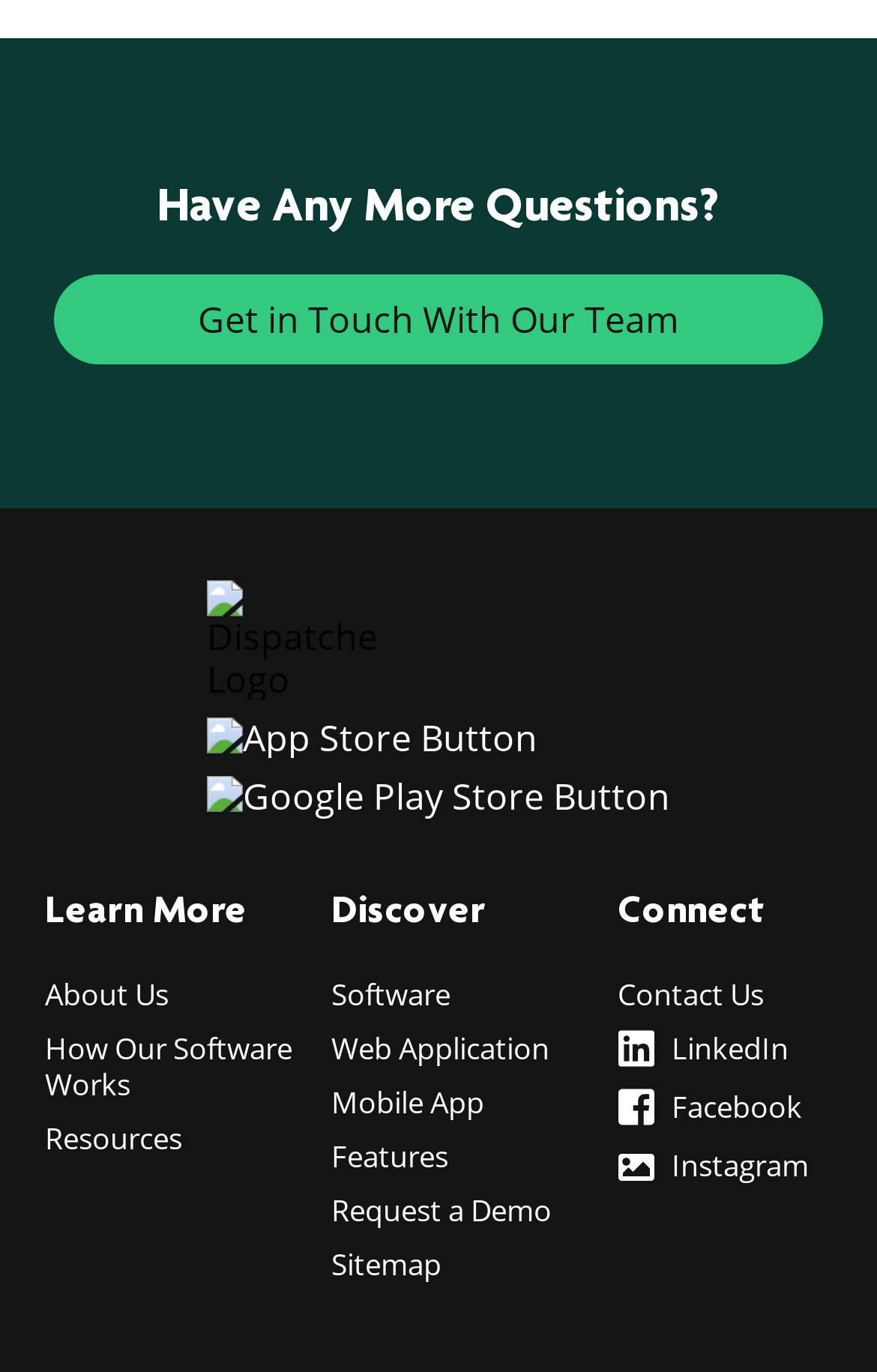Pinpoint the bounding box coordinates of the area that must be clicked to complete this instruction: "Request a demo".

[0.378, 0.866, 0.629, 0.896]